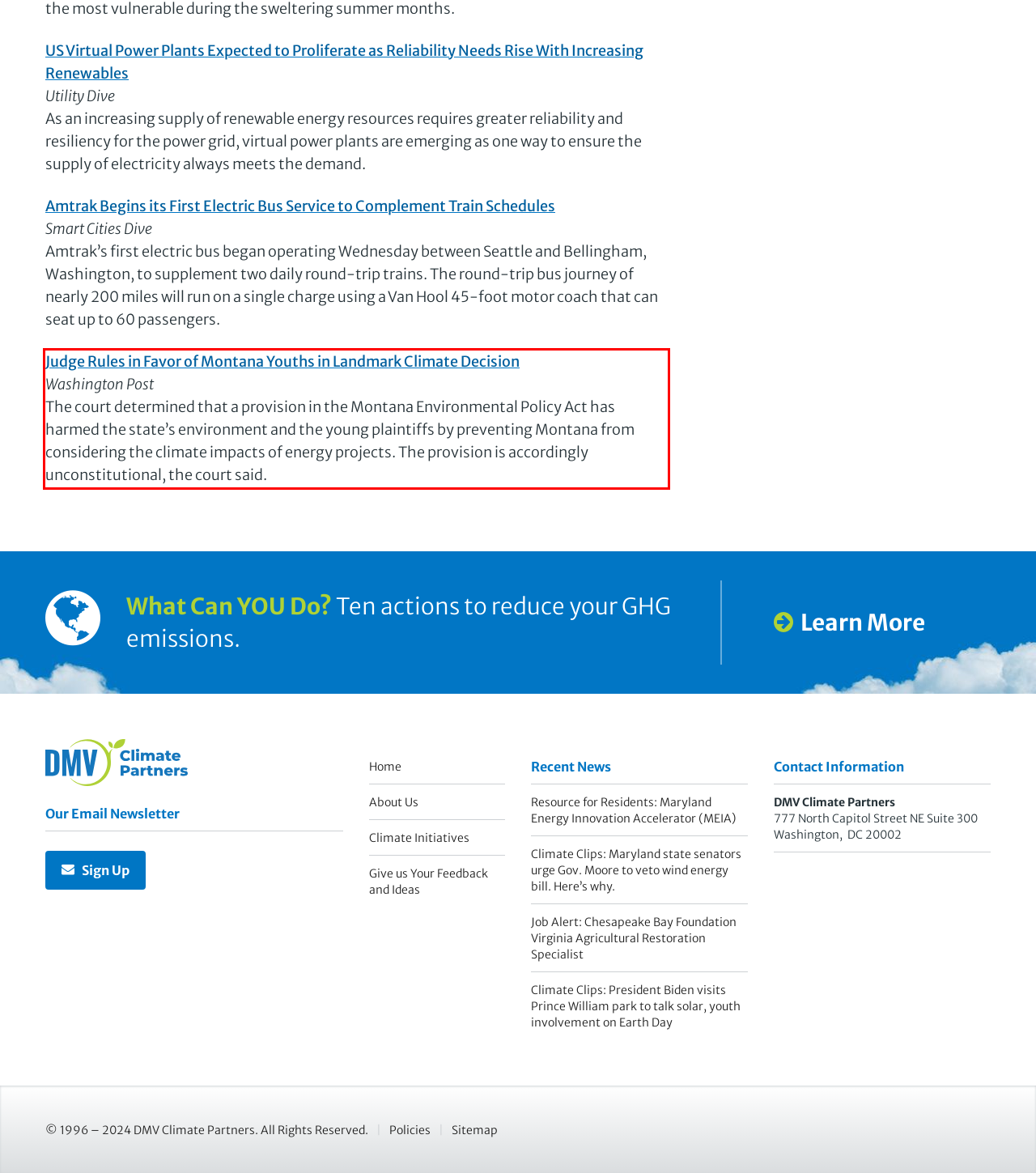Analyze the screenshot of a webpage where a red rectangle is bounding a UI element. Extract and generate the text content within this red bounding box.

Judge Rules in Favor of Montana Youths in Landmark Climate Decision Washington Post The court determined that a provision in the Montana Environmental Policy Act has harmed the state’s environment and the young plaintiffs by preventing Montana from considering the climate impacts of energy projects. The provision is accordingly unconstitutional, the court said.